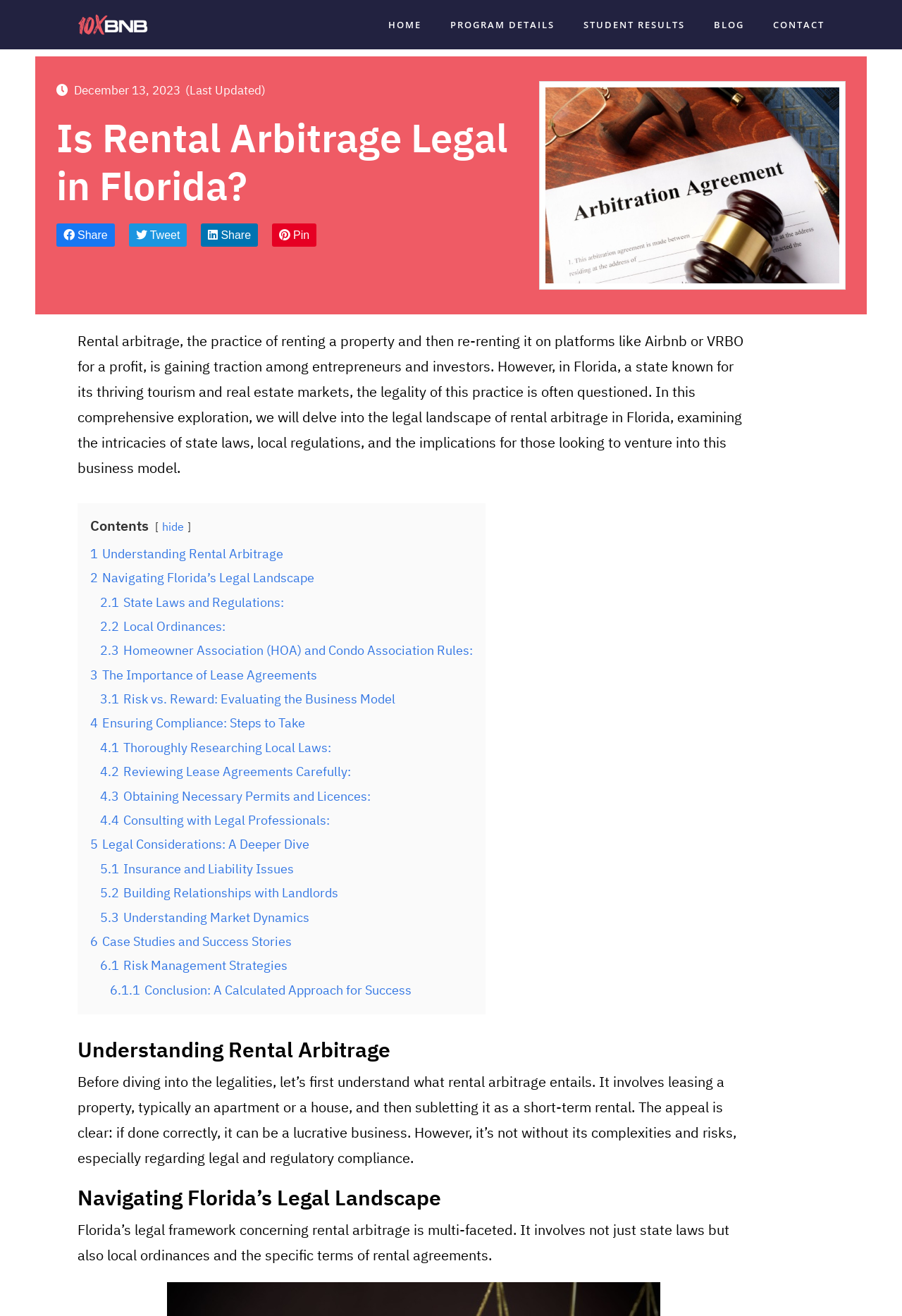Provide a brief response to the question below using one word or phrase:
What is the topic of this webpage?

Rental arbitrage in Florida